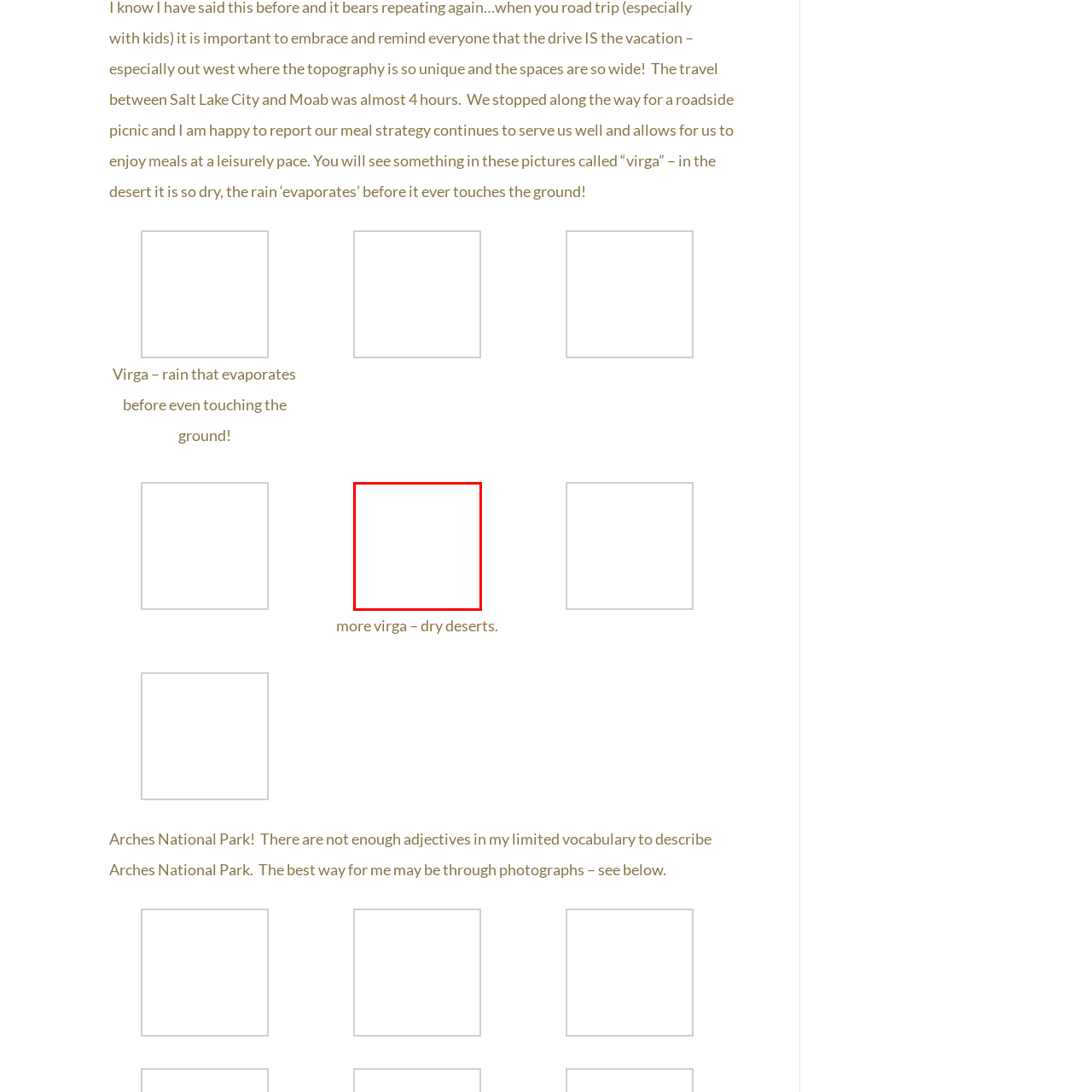Generate a detailed caption for the image contained in the red outlined area.

The image appears to be a part of a gallery that highlights the beauty and unique weather phenomenon known as "virga," which refers to rain that evaporates before it reaches the ground. The accompanying text describes "more virga – dry deserts," suggesting a connection between this atmospheric occurrence and arid landscapes. This image is likely intended to complement a broader narrative about natural wonders and the striking contrasts in environments like Arches National Park, where the interplay of weather and terrain creates captivating visuals. The gallery aims to evoke an appreciation for such stunning phenomena through vivid imagery and informative descriptions.